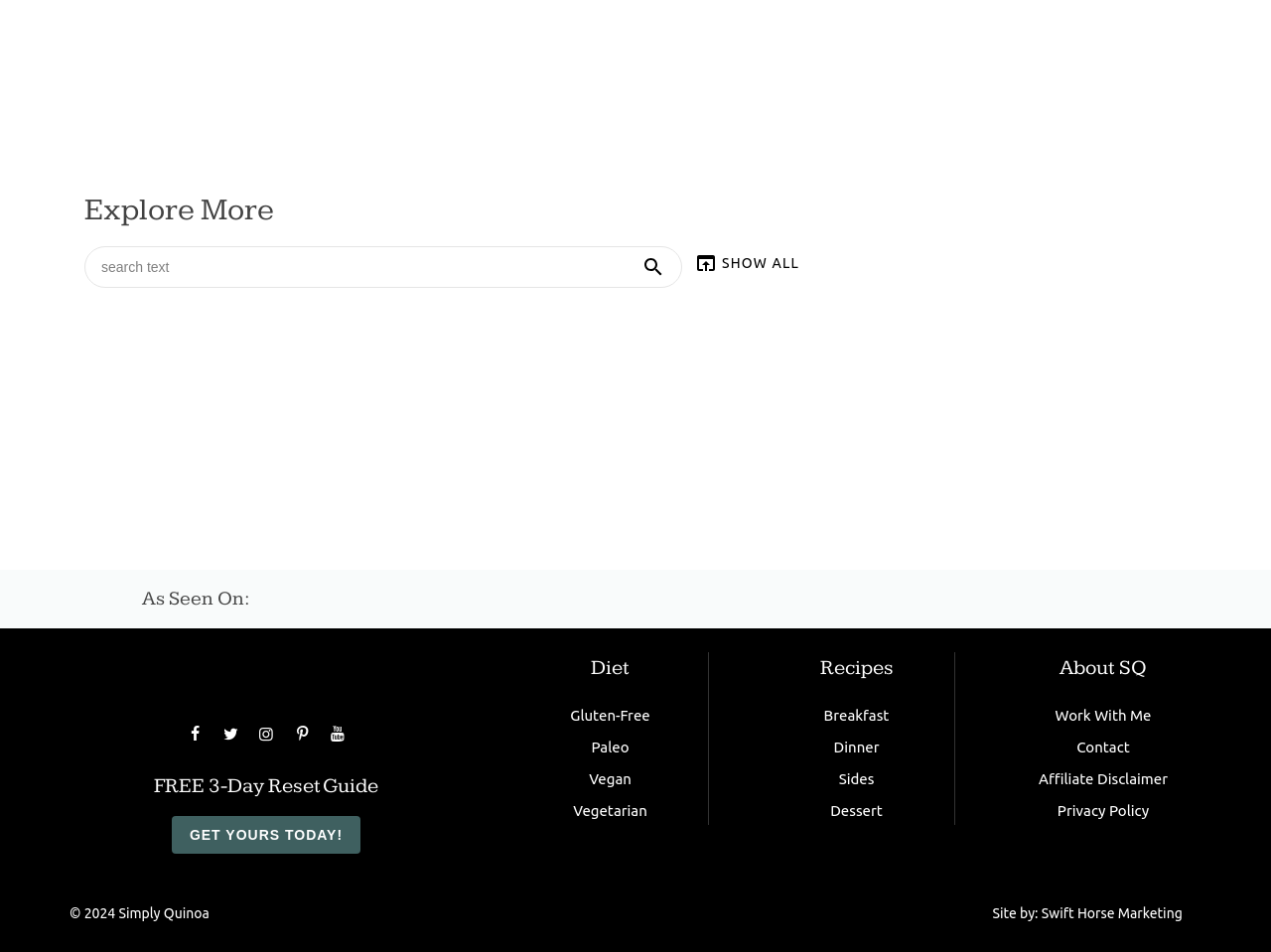Please identify the bounding box coordinates of the element that needs to be clicked to perform the following instruction: "Visit Facebook".

[0.141, 0.753, 0.166, 0.787]